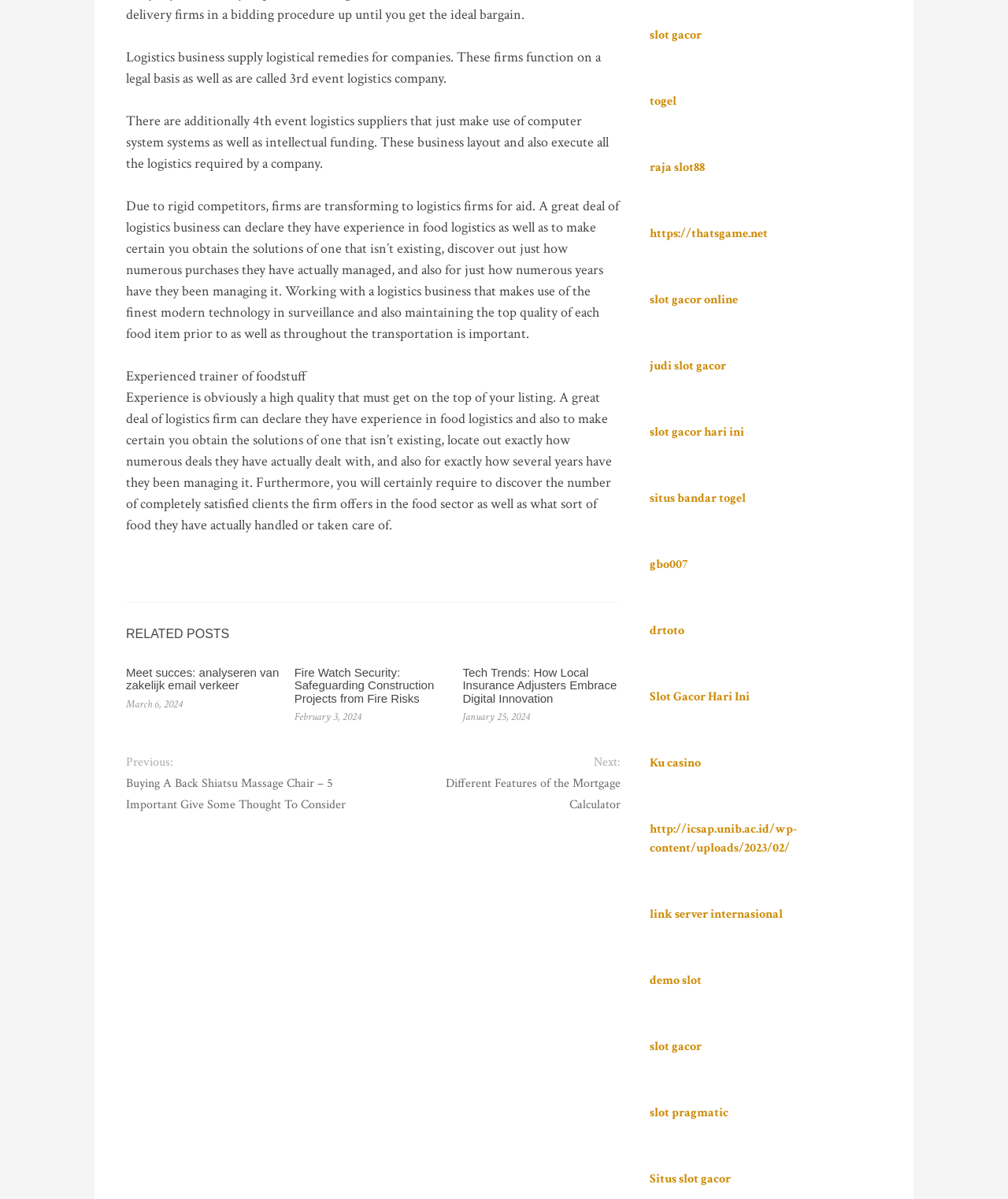Determine the bounding box coordinates of the region I should click to achieve the following instruction: "Click on 'Tech Trends: How Local Insurance Adjusters Embrace Digital Innovation'". Ensure the bounding box coordinates are four float numbers between 0 and 1, i.e., [left, top, right, bottom].

[0.459, 0.573, 0.612, 0.606]